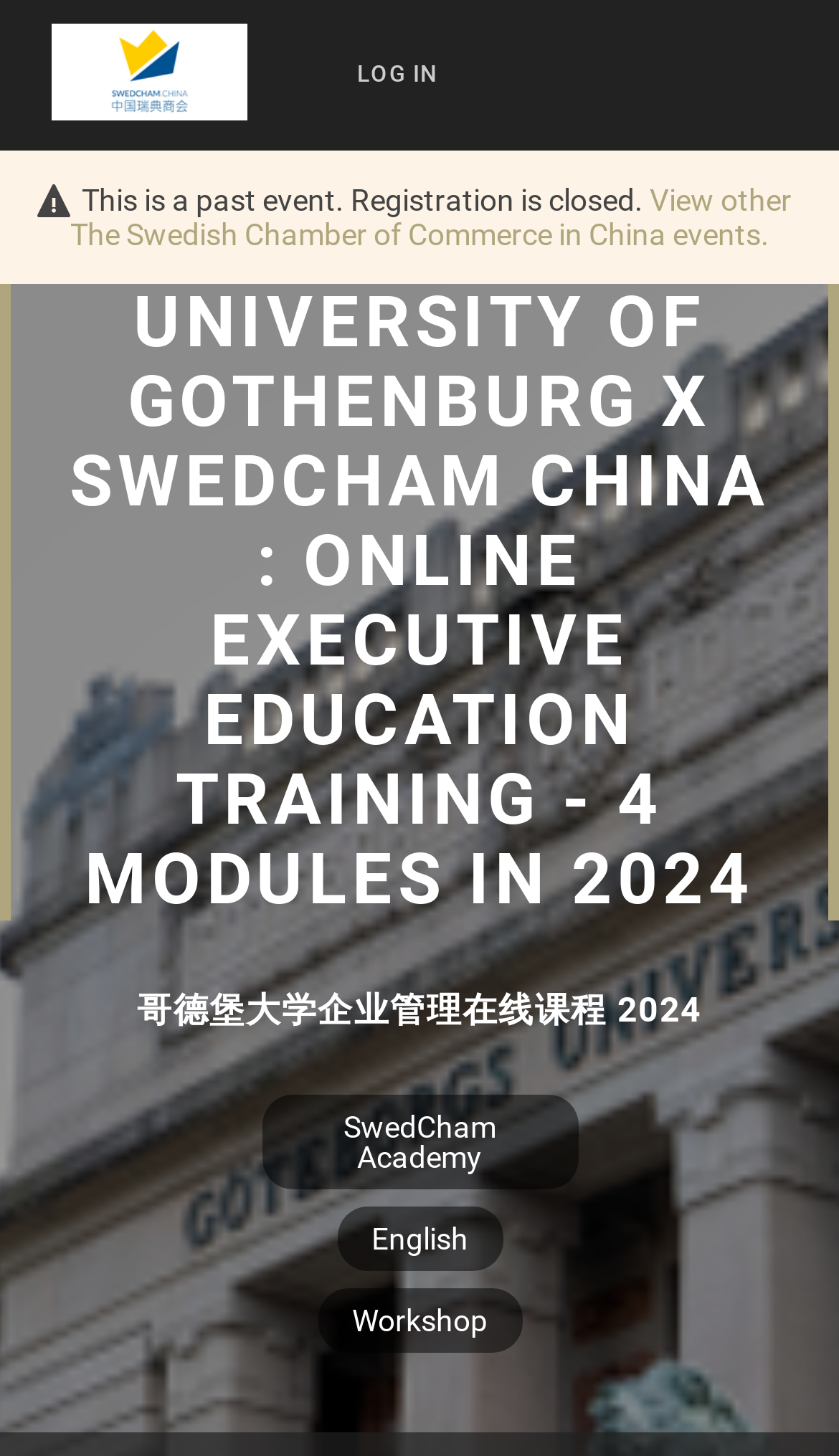Based on the provided description, "Log In", find the bounding box of the corresponding UI element in the screenshot.

[0.423, 0.0, 0.556, 0.102]